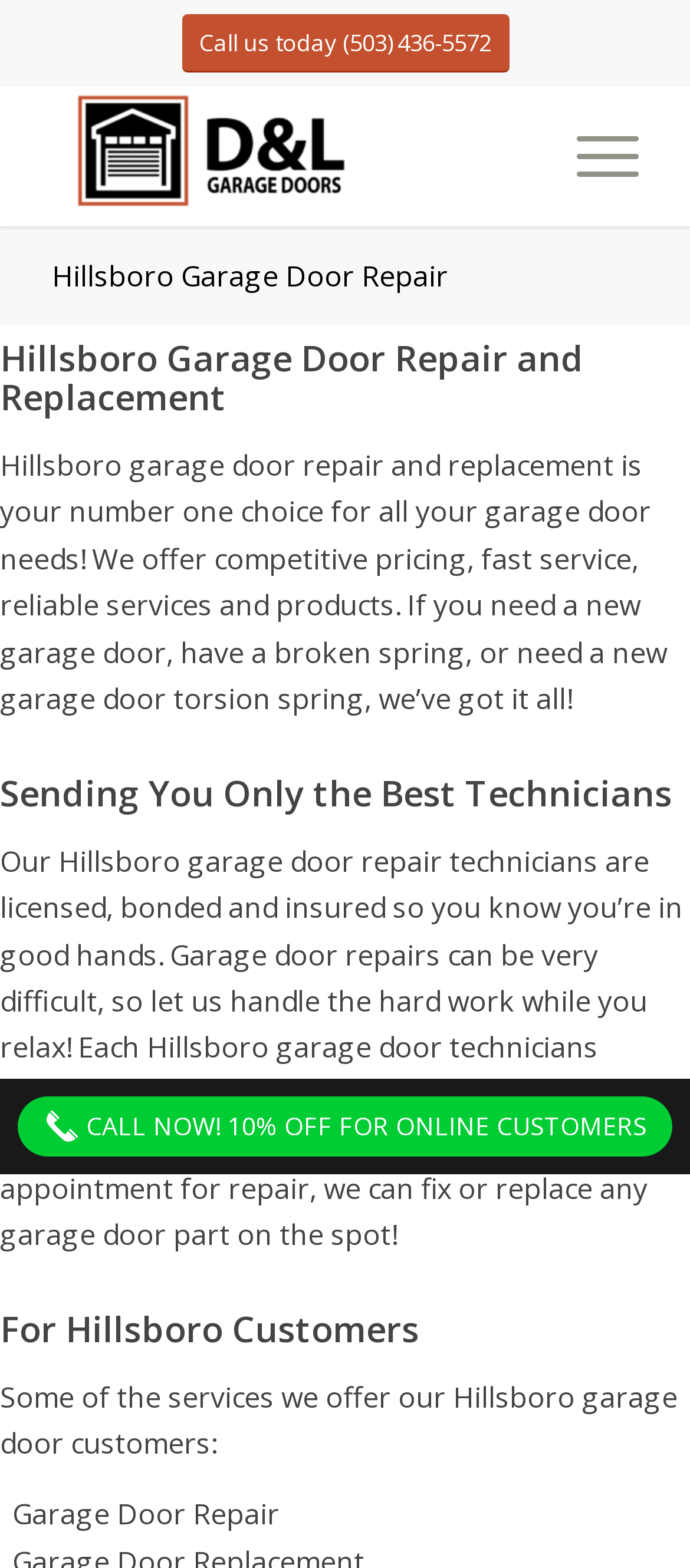What is the company's approach to garage door repairs?
Please utilize the information in the image to give a detailed response to the question.

I found this information in the StaticText element 'Hillsboro garage door repair and replacement is your number one choice for all your garage door needs! We offer competitive pricing, fast service, reliable services and products.' which suggests that the company prioritizes fast service and competitive pricing for their garage door repair services.